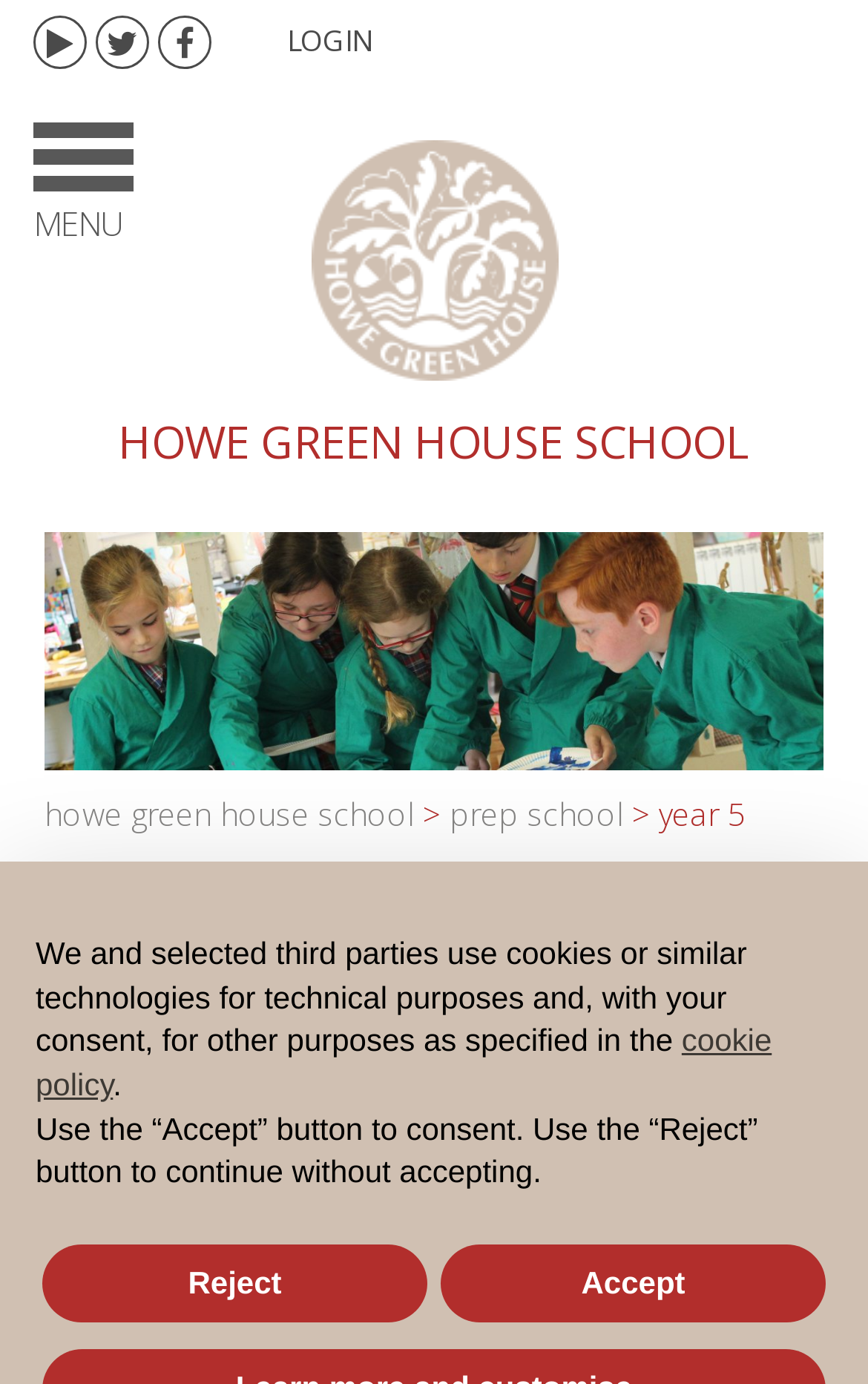What is the name of the school?
Provide a short answer using one word or a brief phrase based on the image.

Howe Green House School